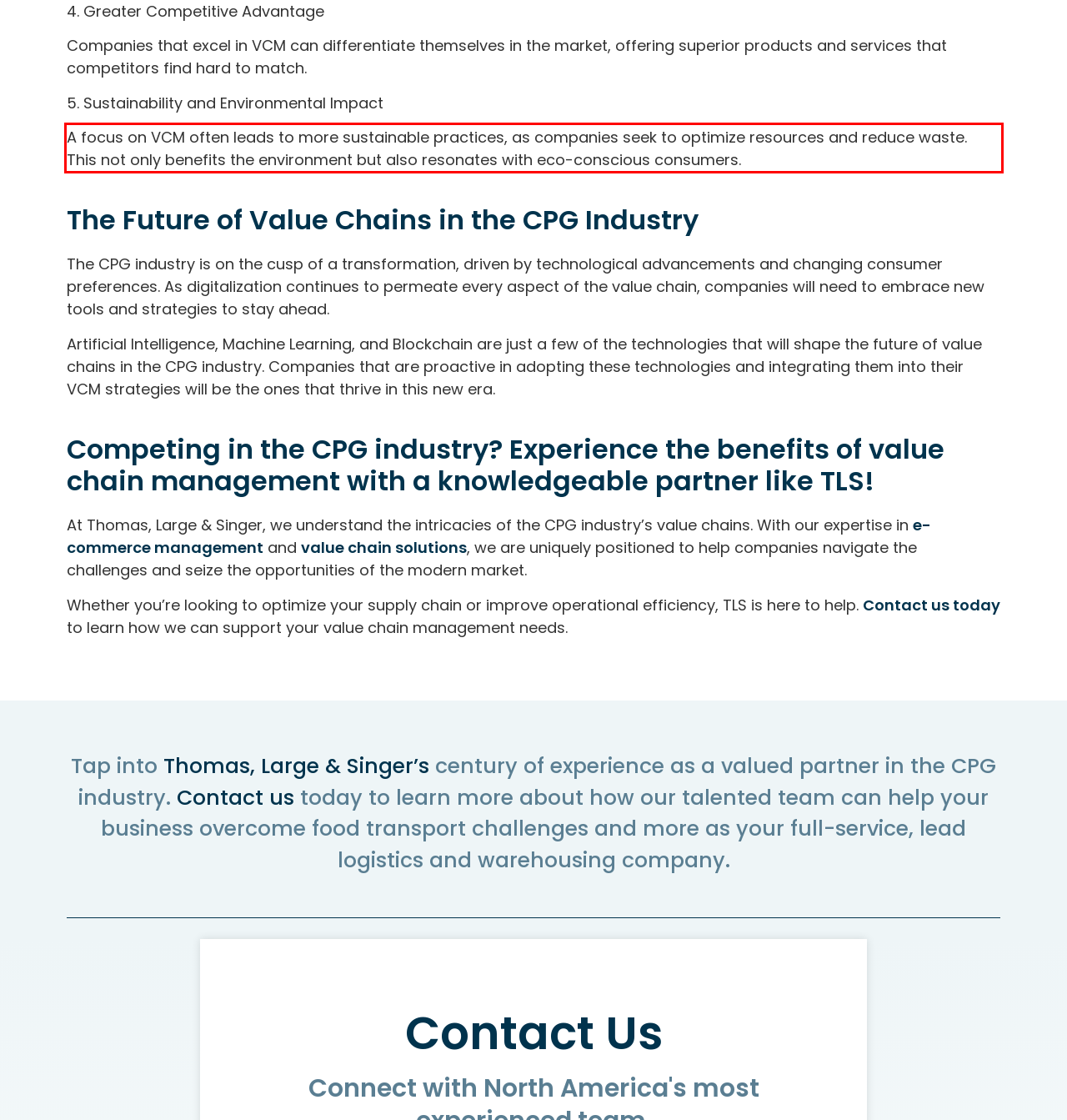You are given a screenshot of a webpage with a UI element highlighted by a red bounding box. Please perform OCR on the text content within this red bounding box.

A focus on VCM often leads to more sustainable practices, as companies seek to optimize resources and reduce waste. This not only benefits the environment but also resonates with eco-conscious consumers.